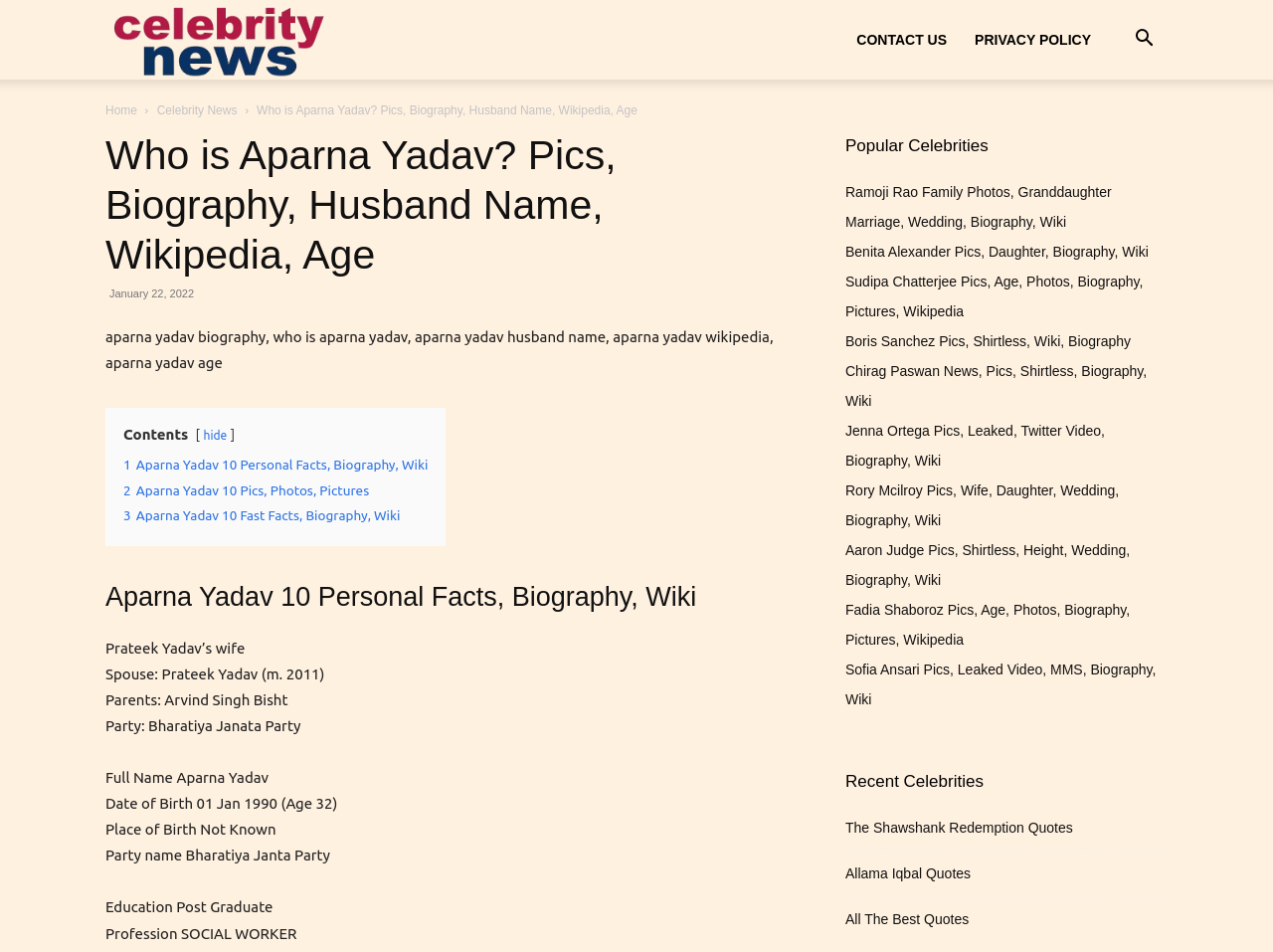Locate the bounding box coordinates of the clickable part needed for the task: "View popular celebrities".

[0.664, 0.137, 0.917, 0.169]